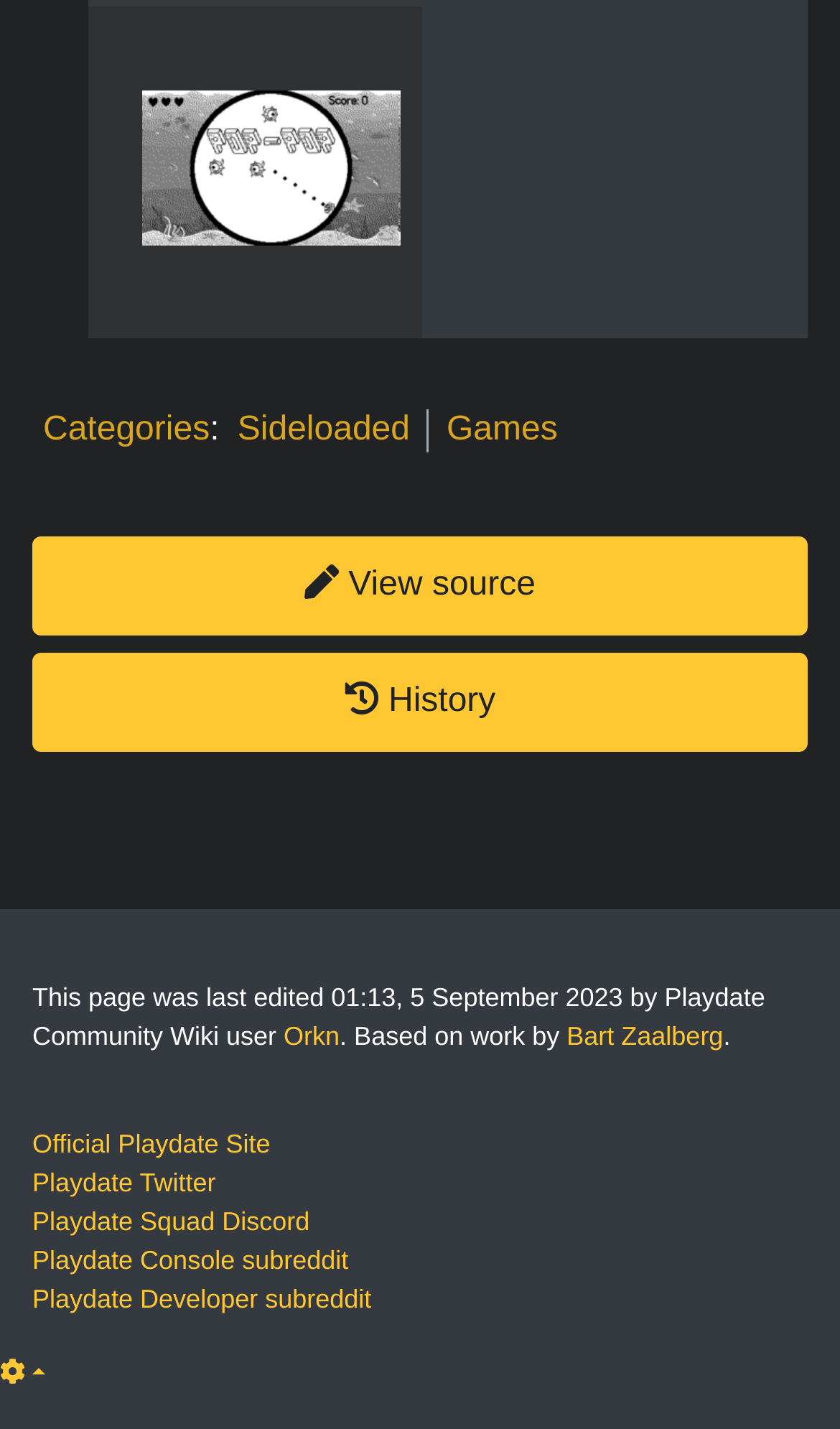Find the bounding box coordinates for the area that must be clicked to perform this action: "Visit Official Playdate Site".

[0.038, 0.79, 0.322, 0.811]